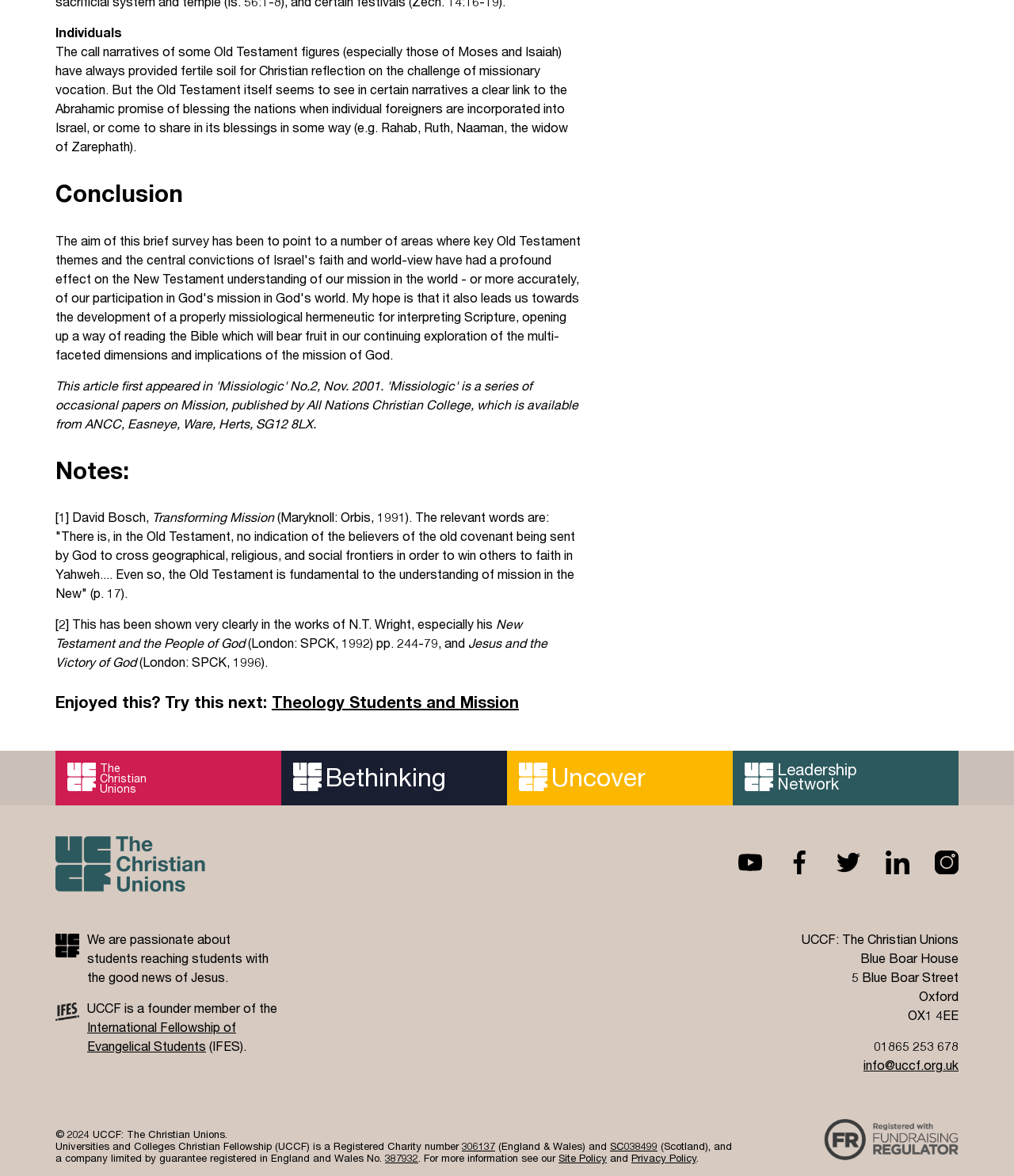What is the name of the book written by David Bosch?
Please provide an in-depth and detailed response to the question.

The name of the book written by David Bosch is 'Transforming Mission', which is mentioned in the text as a reference to support the idea that the Old Testament is fundamental to the understanding of mission in the New.